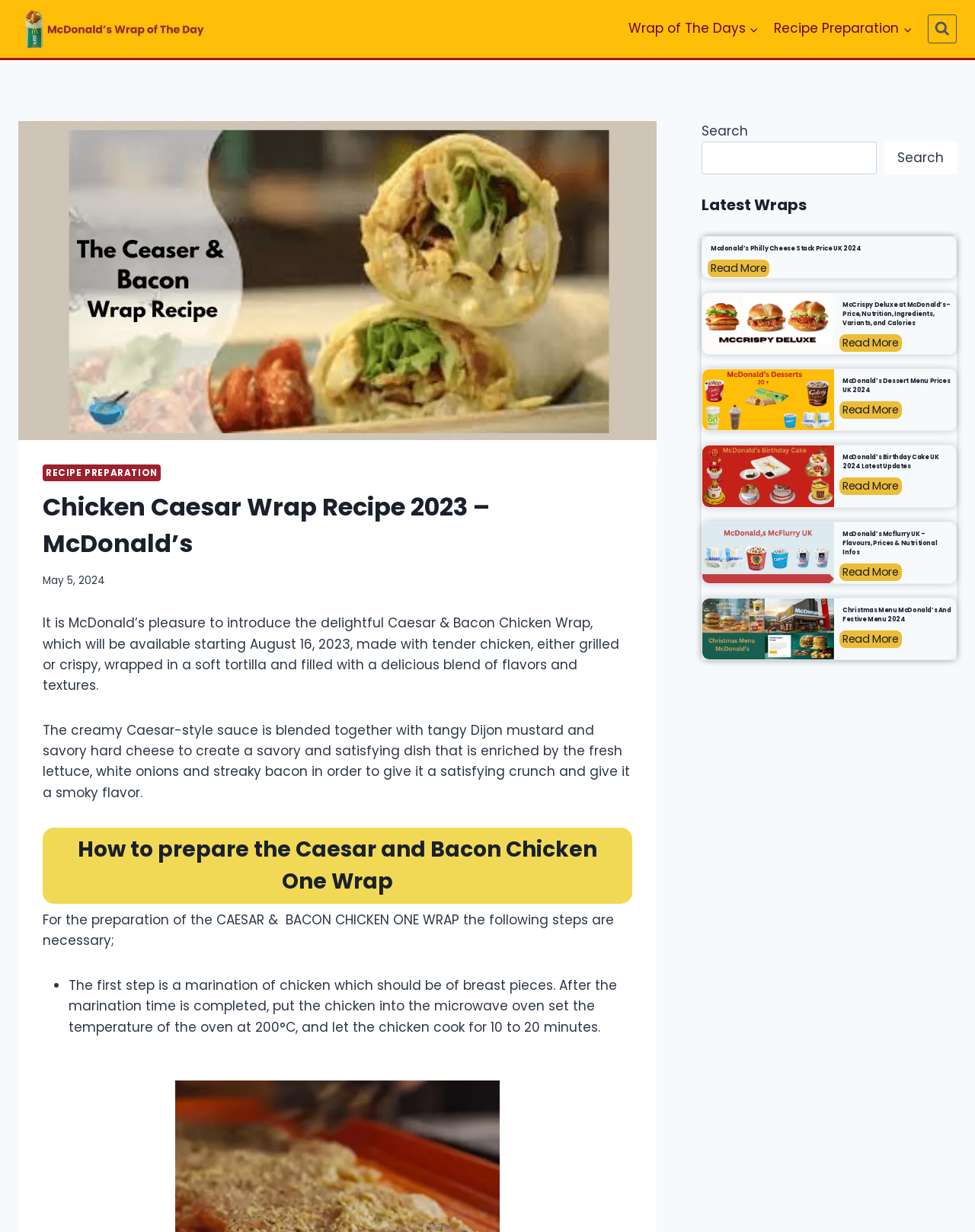Given the element description "aria-label="McDonald's wrap of the day"", identify the bounding box of the corresponding UI element.

[0.022, 0.007, 0.213, 0.04]